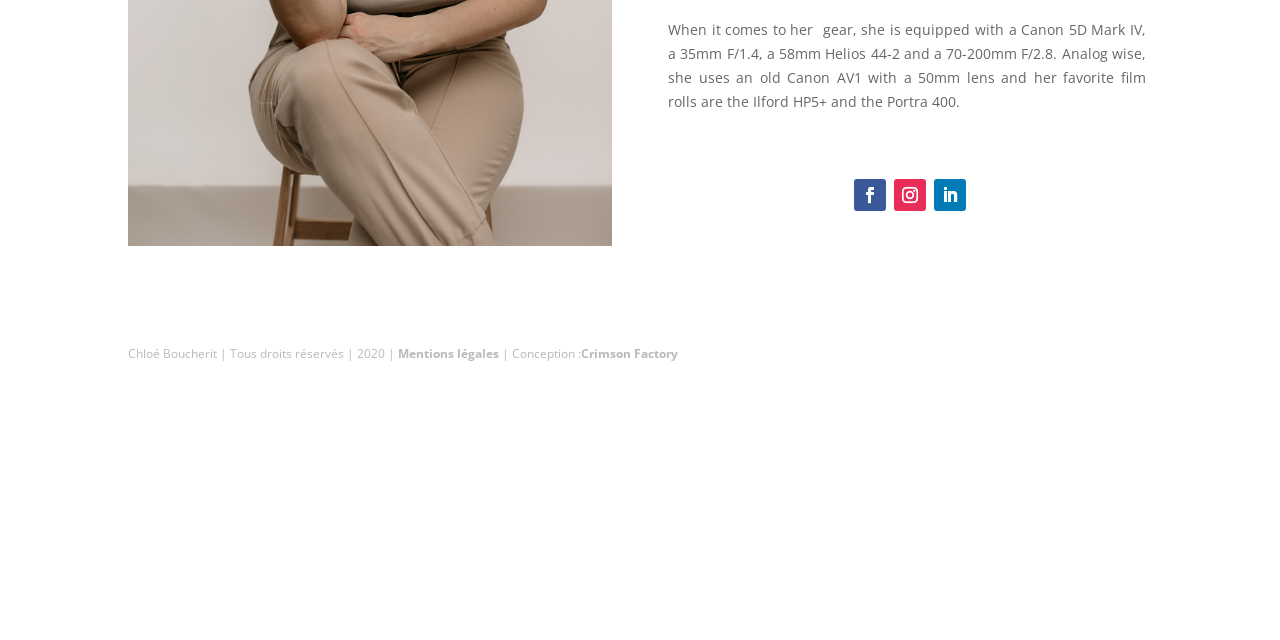Predict the bounding box coordinates for the UI element described as: "Mentions légales". The coordinates should be four float numbers between 0 and 1, presented as [left, top, right, bottom].

[0.311, 0.538, 0.39, 0.565]